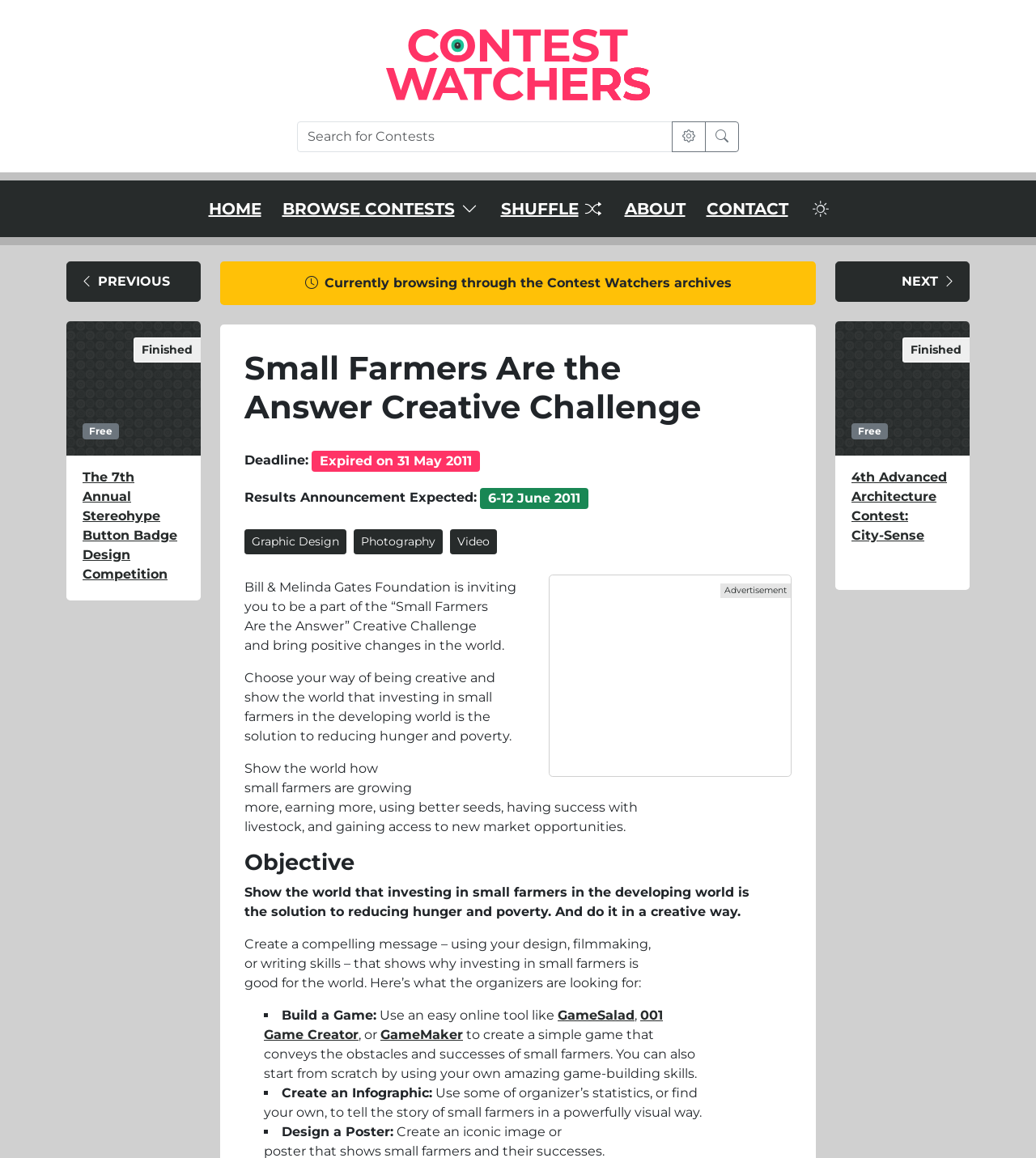Find the bounding box coordinates of the area that needs to be clicked in order to achieve the following instruction: "Toggle advanced filters". The coordinates should be specified as four float numbers between 0 and 1, i.e., [left, top, right, bottom].

[0.648, 0.105, 0.681, 0.131]